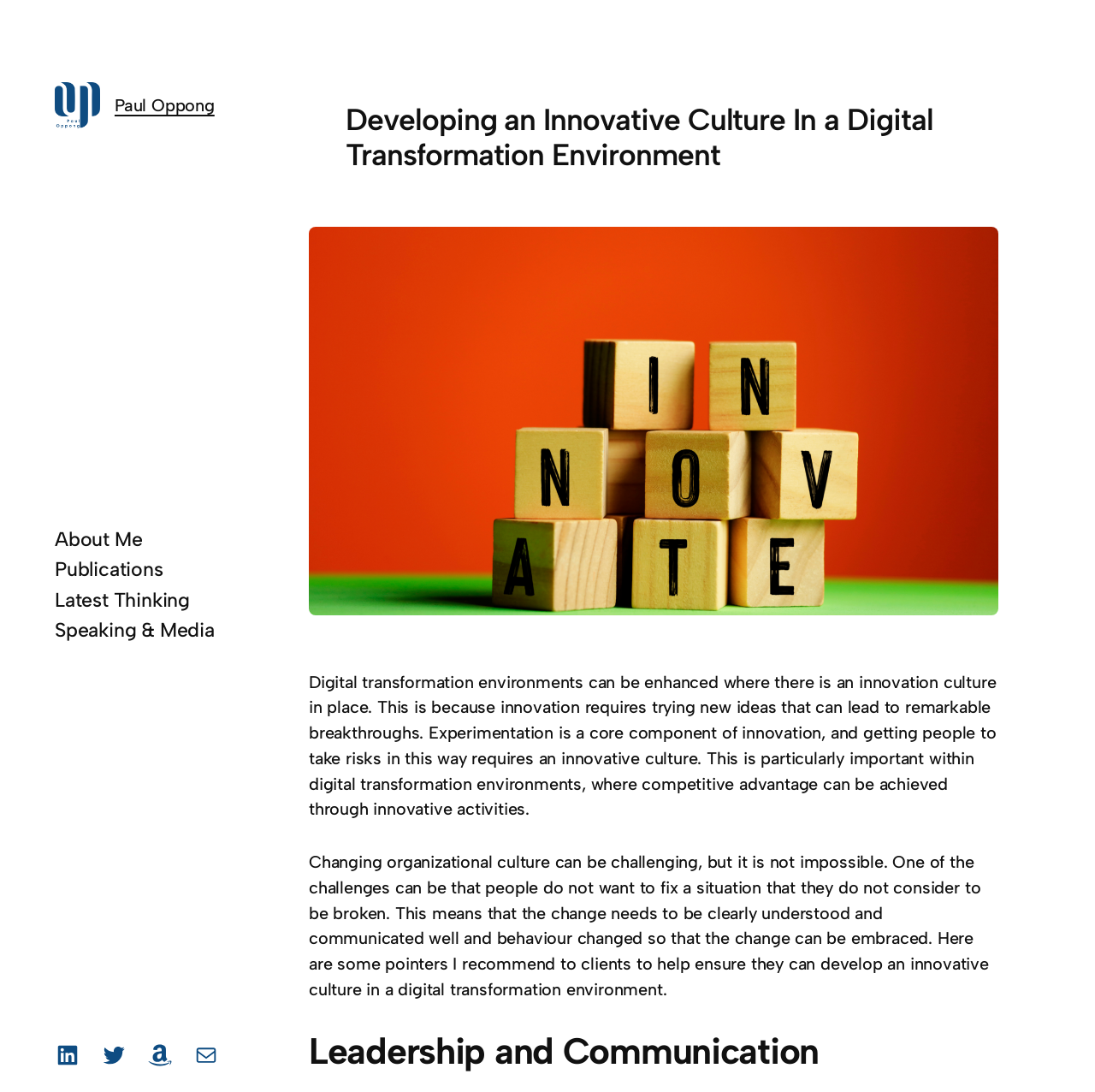Using the provided element description, identify the bounding box coordinates as (top-left x, top-left y, bottom-right x, bottom-right y). Ensure all values are between 0 and 1. Description: Latest Thinking

[0.05, 0.538, 0.173, 0.562]